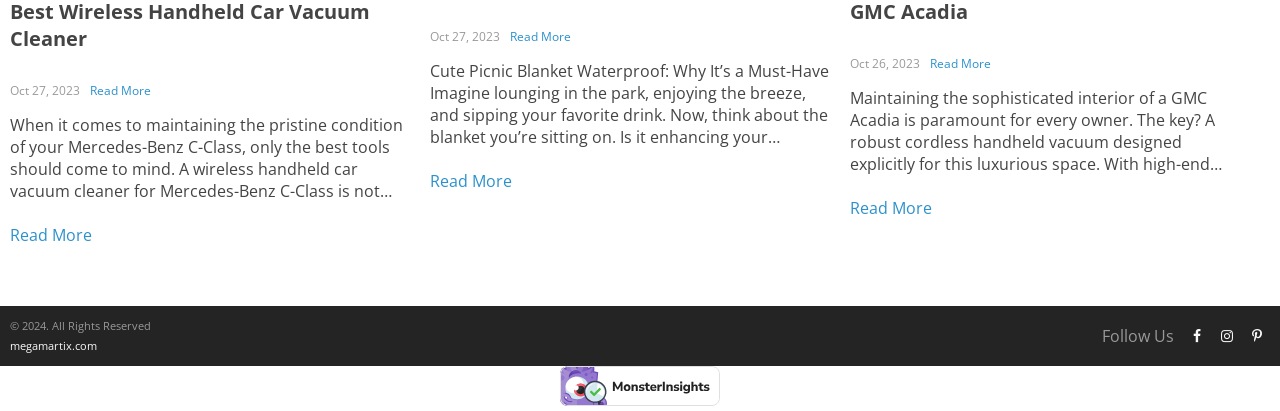Please identify the bounding box coordinates of the region to click in order to complete the task: "Follow on Facebook". The coordinates must be four float numbers between 0 and 1, specified as [left, top, right, bottom].

[0.925, 0.786, 0.945, 0.85]